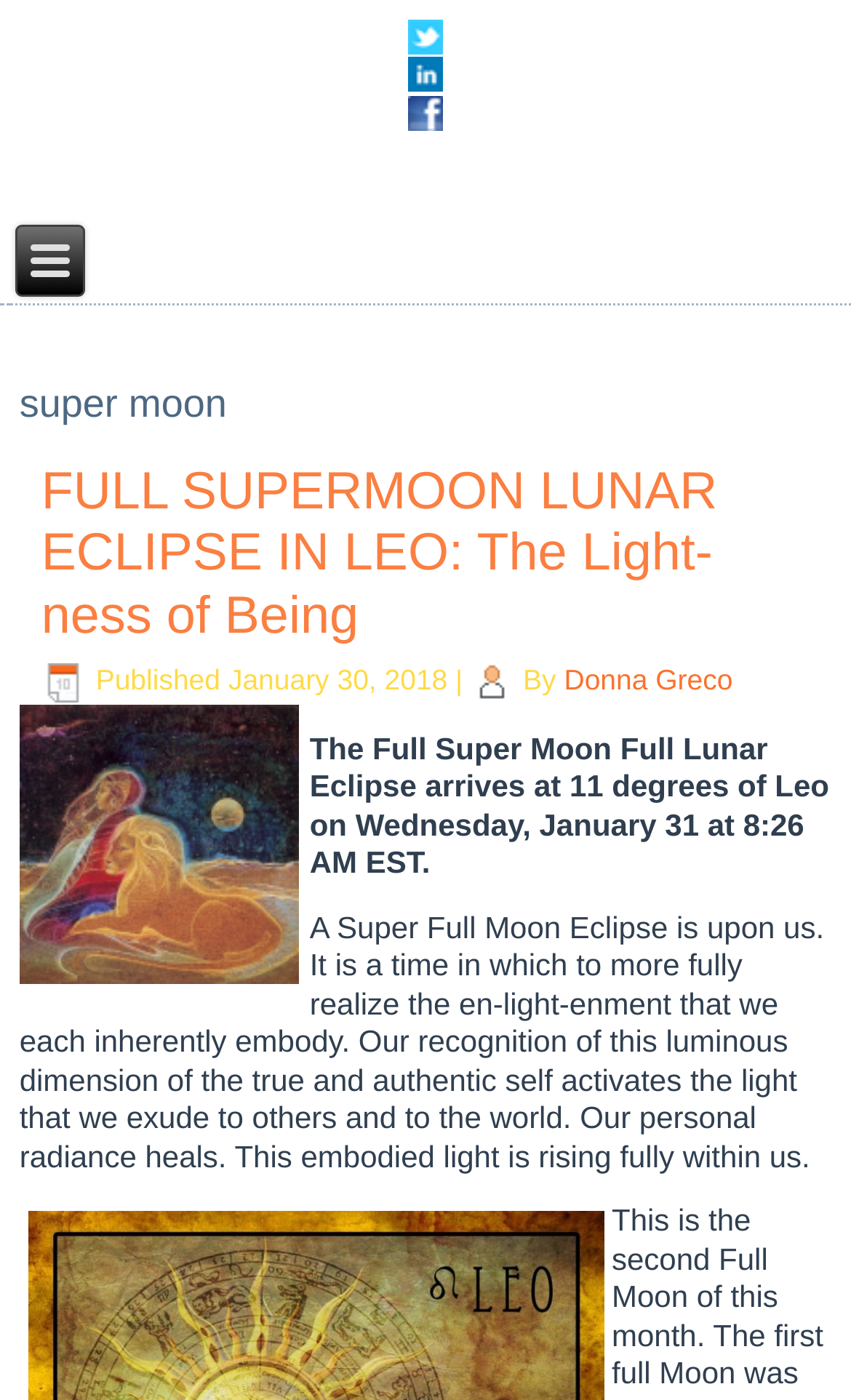Refer to the image and offer a detailed explanation in response to the question: What is the date of the article?

I found the date of the article by reading the text 'Published January 30, 2018' which is located below the article's heading and above the article's content.